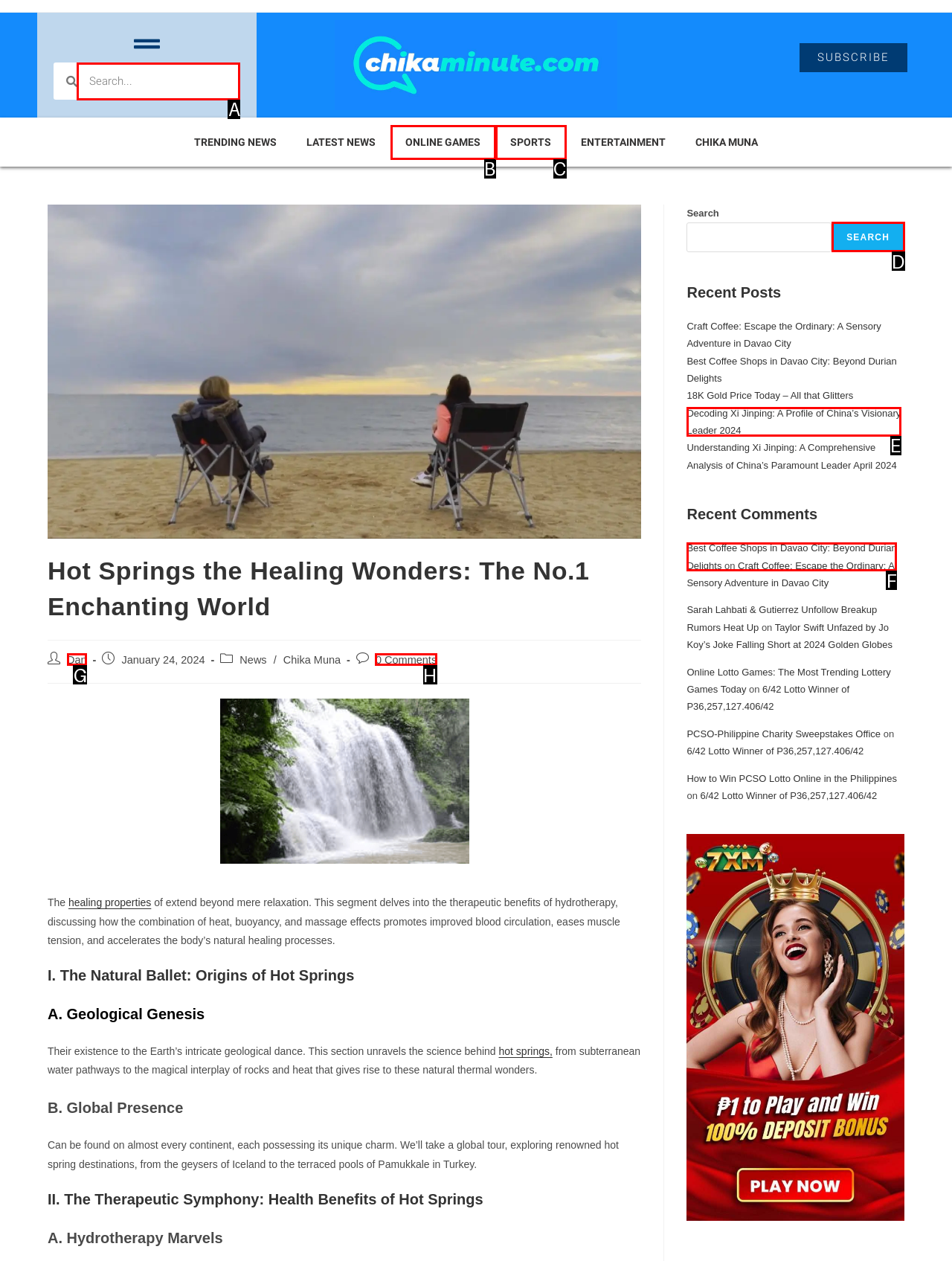Choose the letter that best represents the description: Dan. Provide the letter as your response.

G